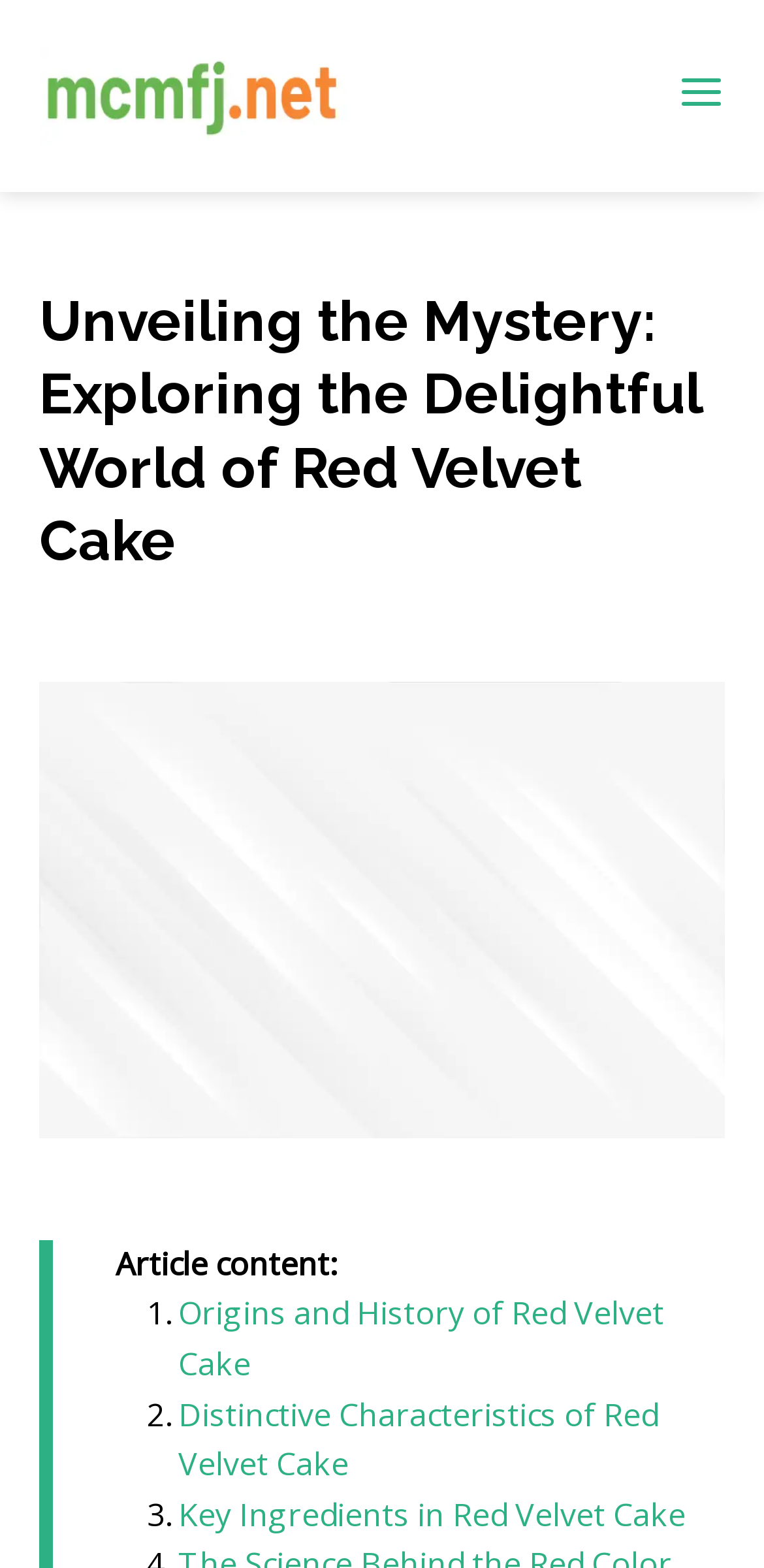Calculate the bounding box coordinates of the UI element given the description: "alt="mcmfj.net"".

[0.051, 0.045, 0.887, 0.073]